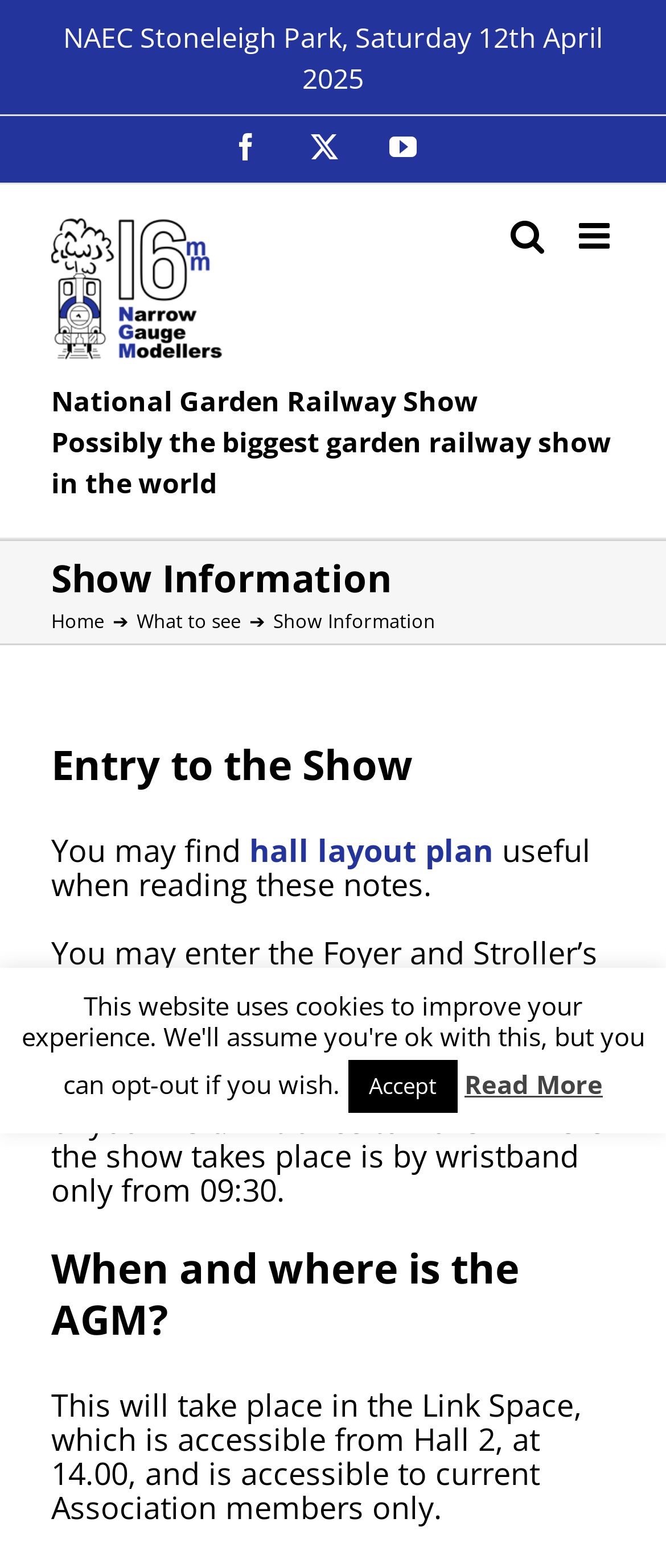Please specify the bounding box coordinates for the clickable region that will help you carry out the instruction: "Click the company logo".

None